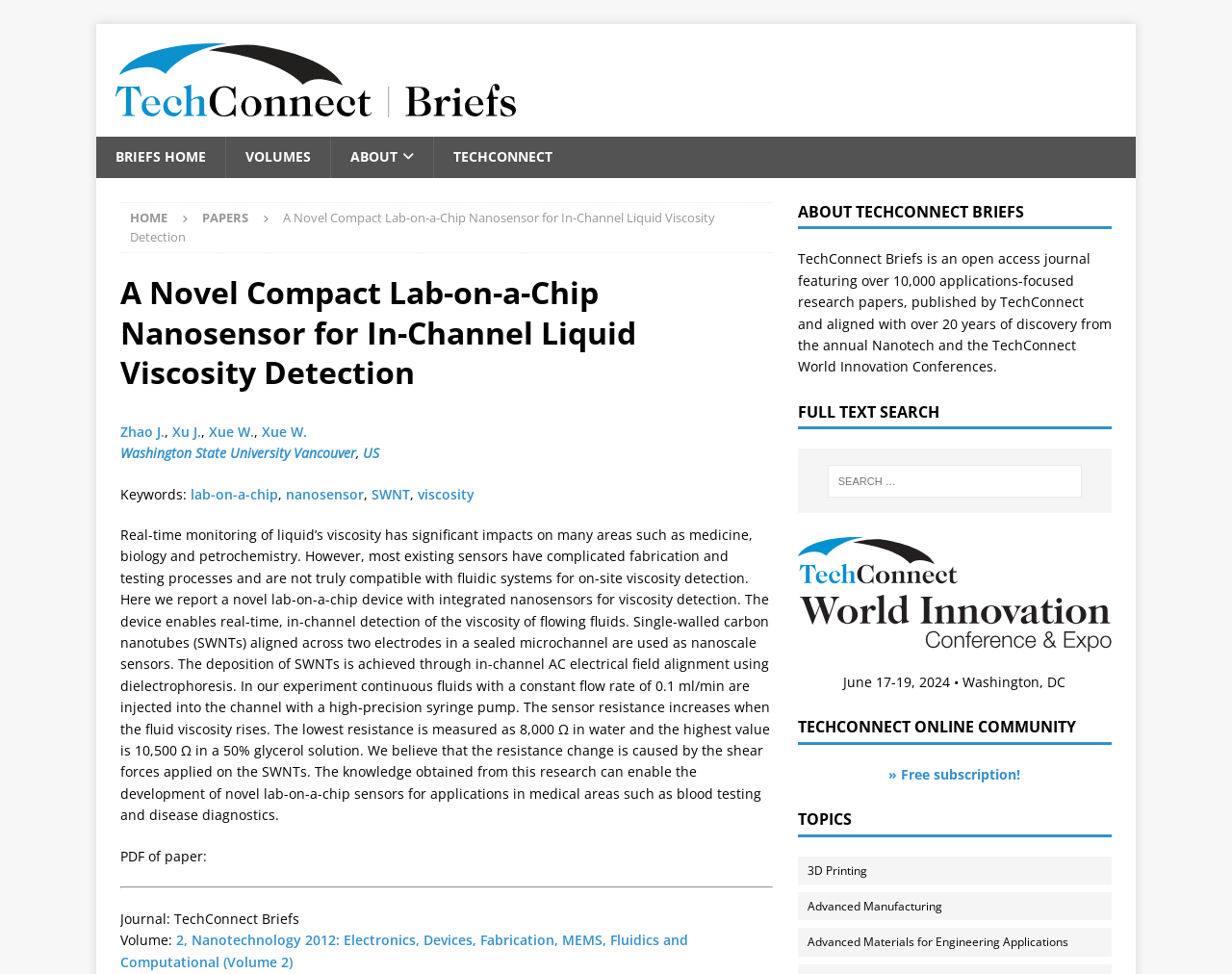What is the affiliation of the authors?
Please answer the question with a single word or phrase, referencing the image.

Washington State University Vancouver